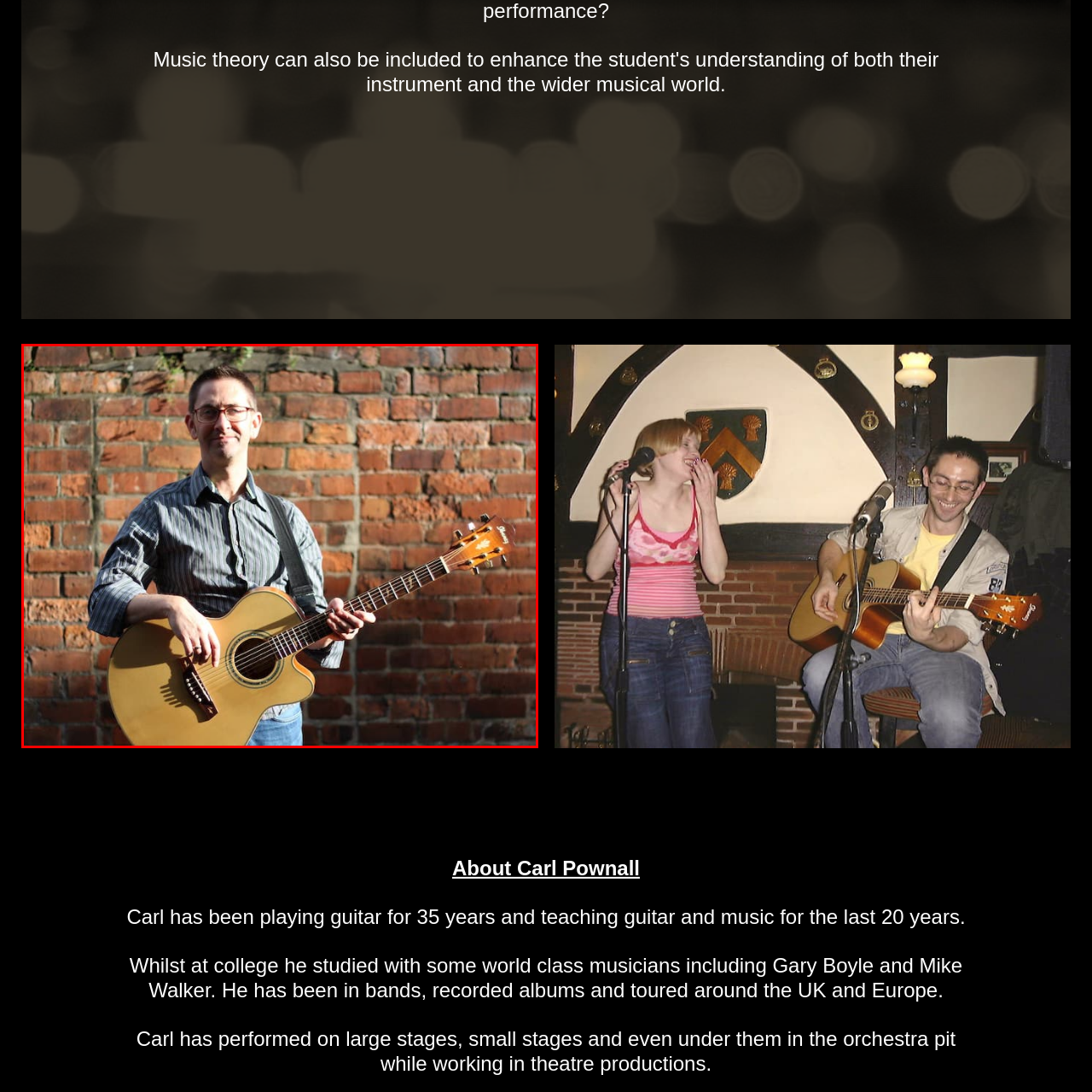Concentrate on the image marked by the red box, What type of shirt is the man wearing?
 Your answer should be a single word or phrase.

black and white striped shirt